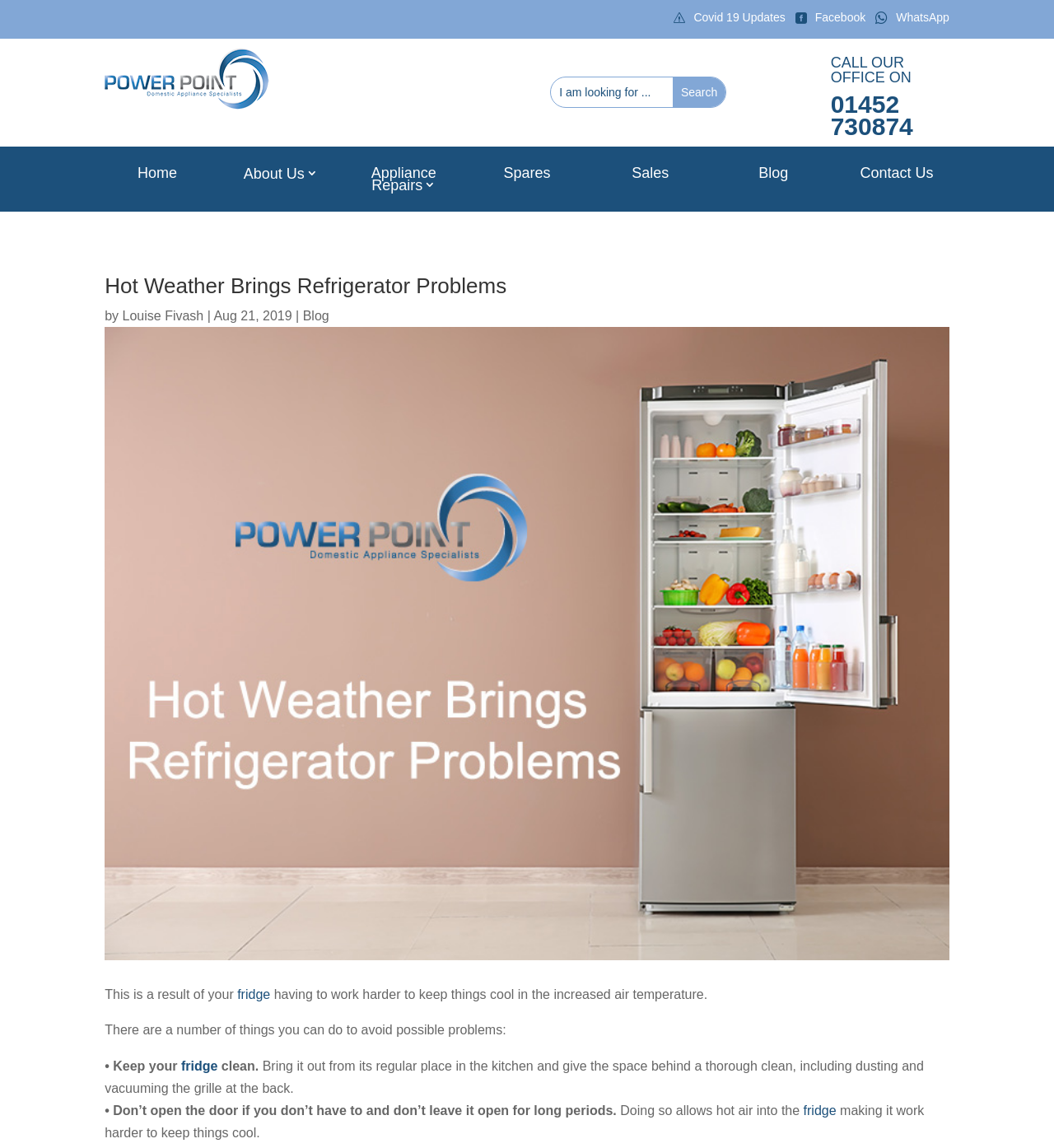Determine the bounding box for the described UI element: "Register".

None